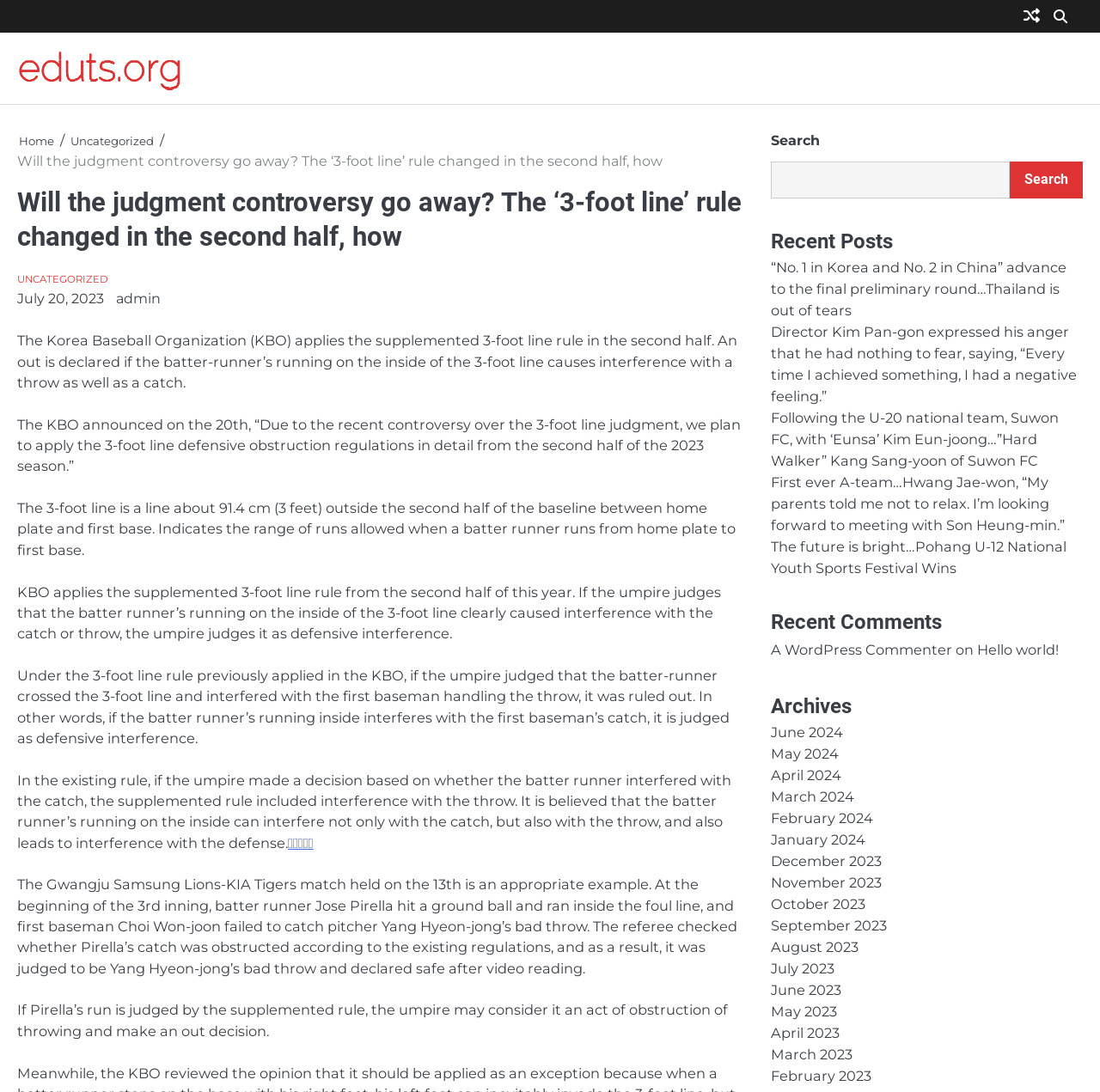Reply to the question with a brief word or phrase: What is the difference between the old and new 3-foot line rules?

Interference with throw